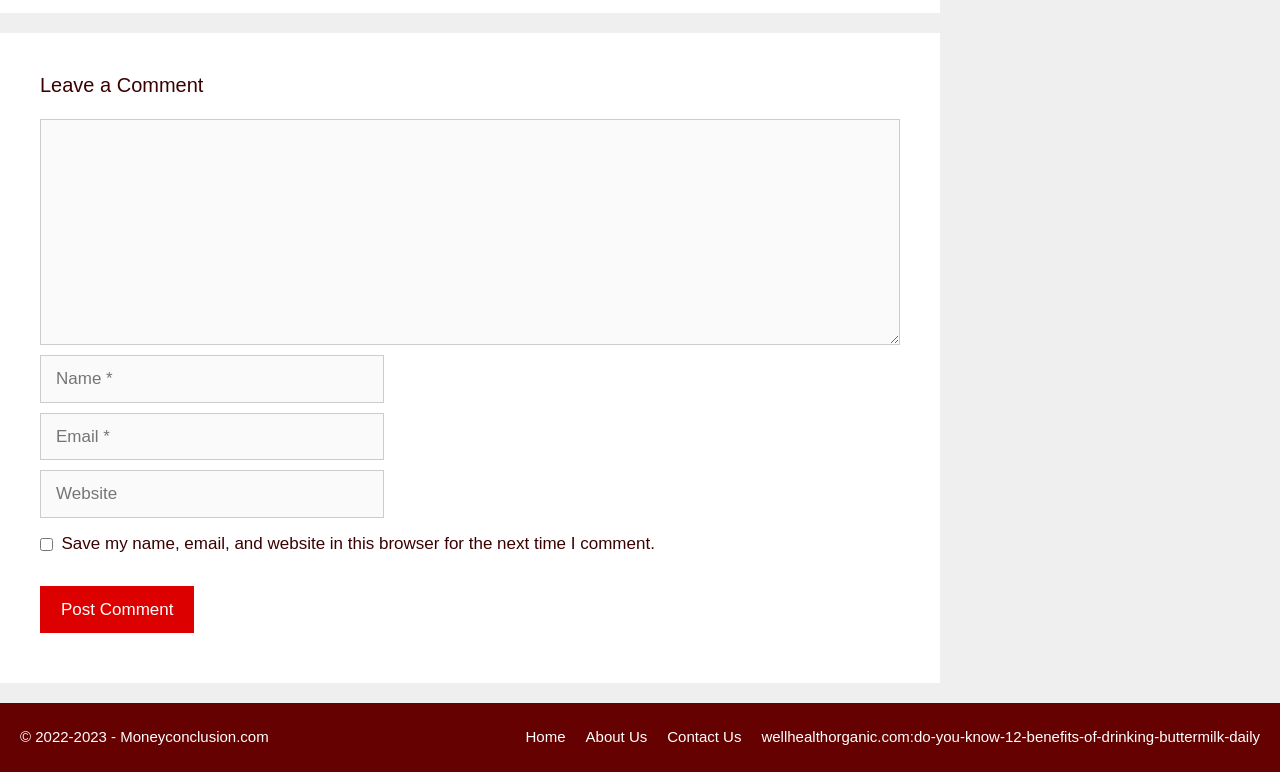Identify the bounding box for the UI element described as: "wellhealthorganic.com:do-you-know-12-benefits-of-drinking-buttermilk-daily". The coordinates should be four float numbers between 0 and 1, i.e., [left, top, right, bottom].

[0.595, 0.943, 0.984, 0.965]